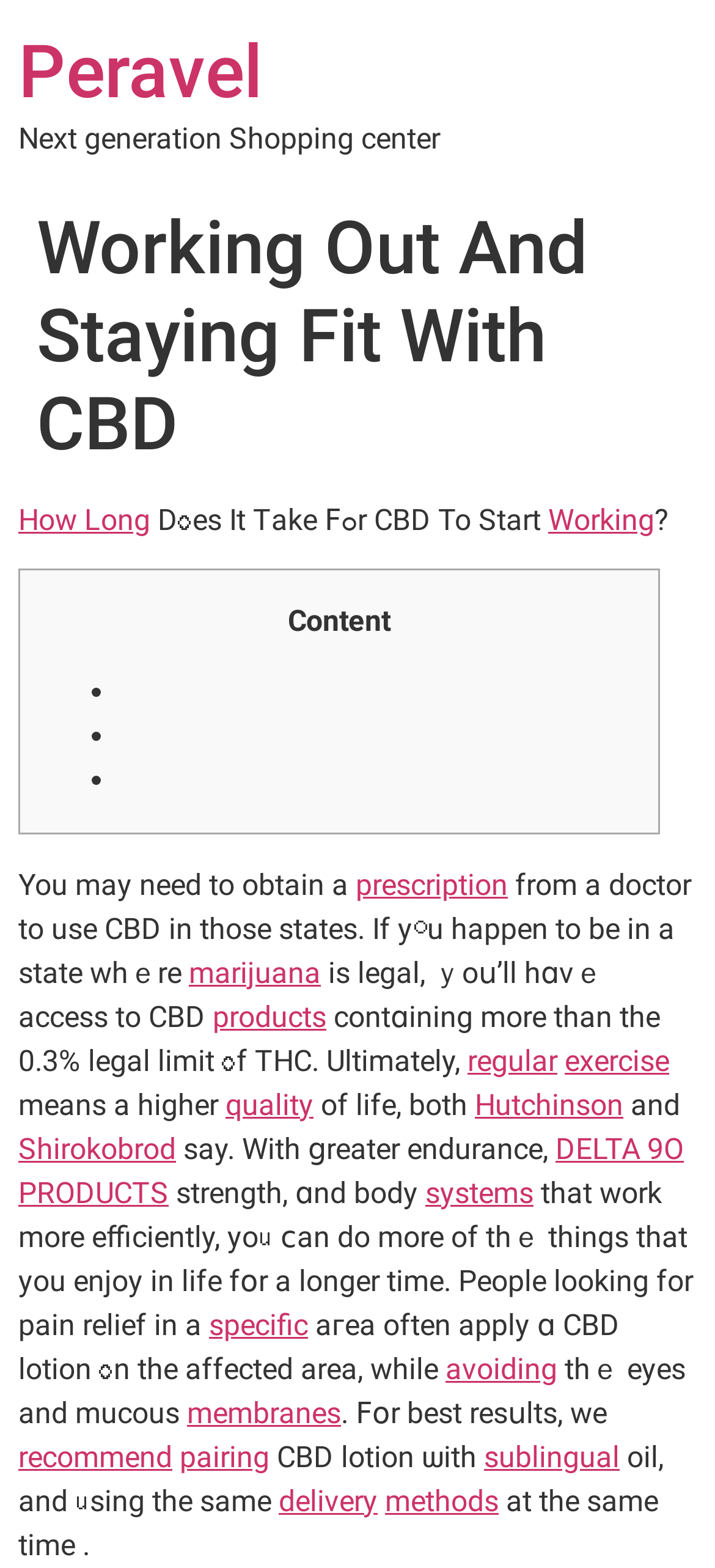Please identify the bounding box coordinates of the element on the webpage that should be clicked to follow this instruction: "Read about how long it takes for CBD to start working". The bounding box coordinates should be given as four float numbers between 0 and 1, formatted as [left, top, right, bottom].

[0.026, 0.32, 0.21, 0.343]